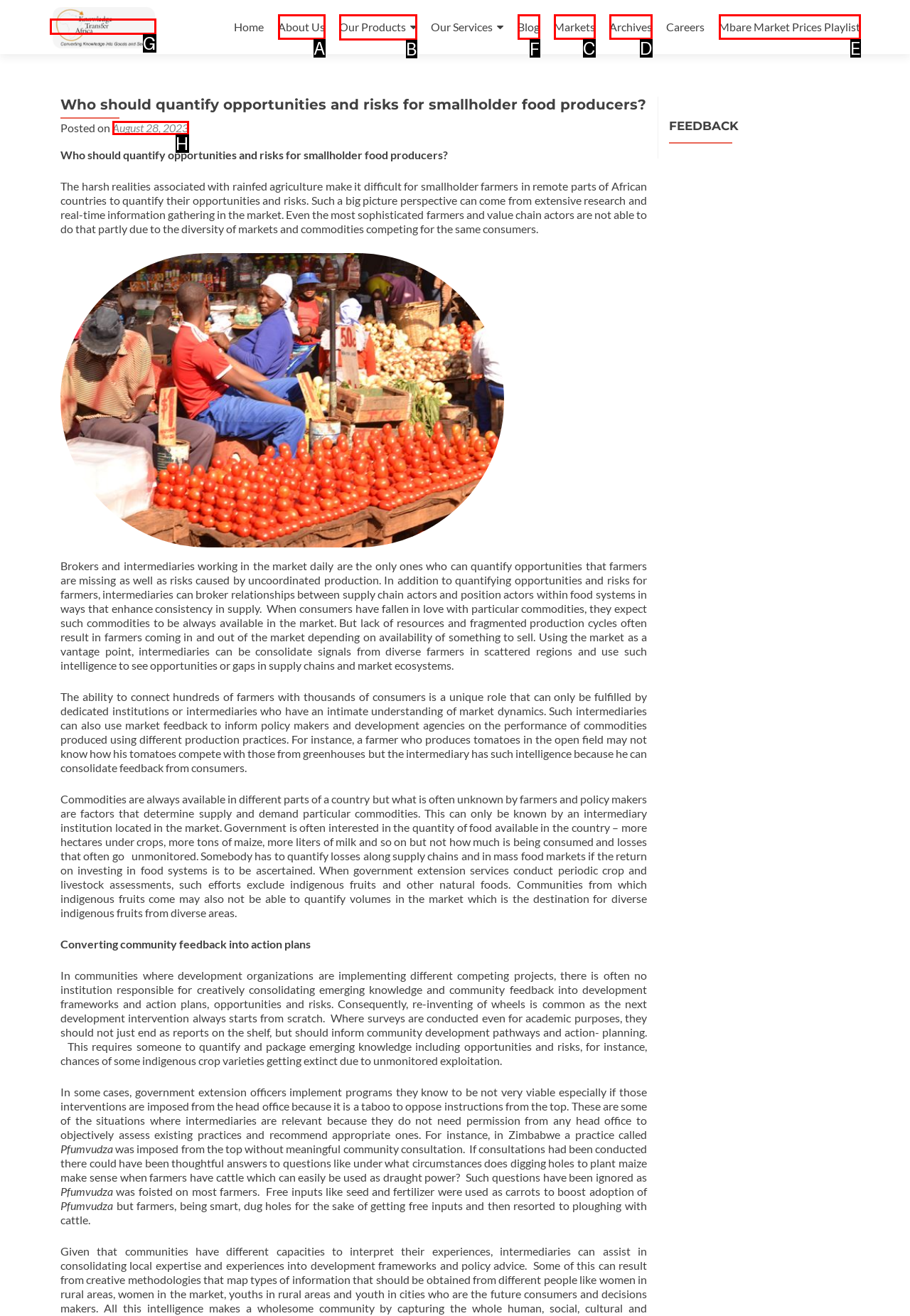Choose the HTML element to click for this instruction: Click on the 'Blog' link Answer with the letter of the correct choice from the given options.

F